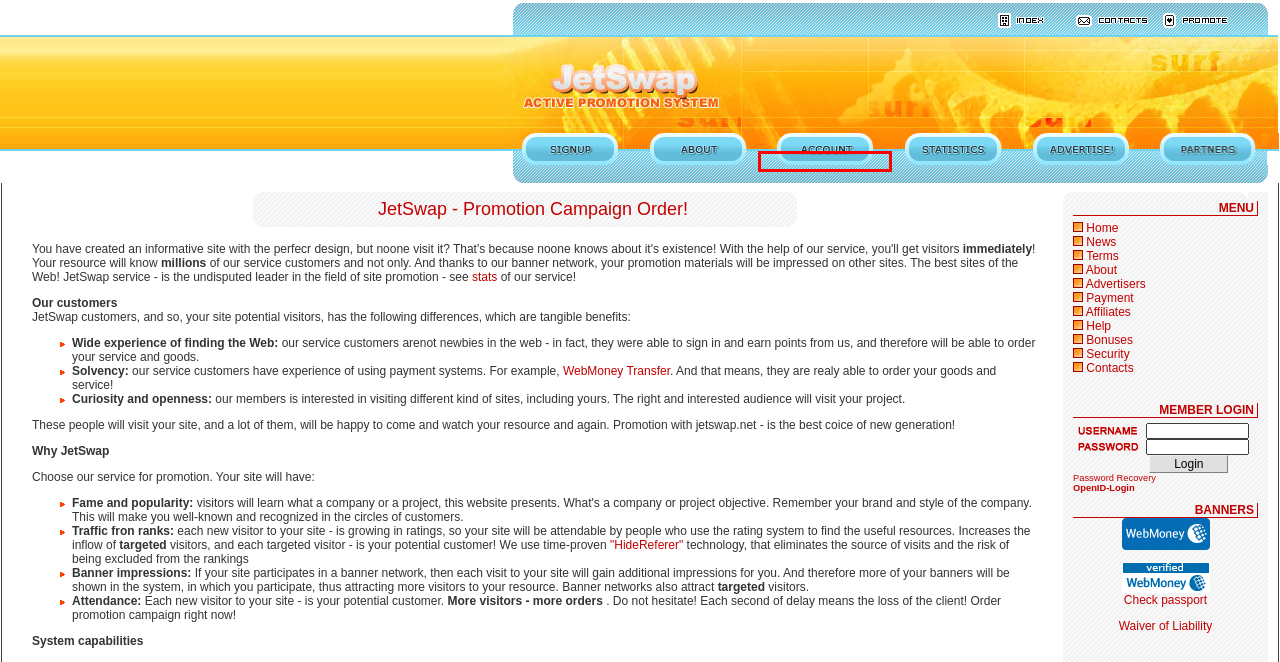Given a webpage screenshot featuring a red rectangle around a UI element, please determine the best description for the new webpage that appears after the element within the bounding box is clicked. The options are:
A. JetSwap - Active Promotion System!
B. About the service: full description
C. JetSwap | Registration
D. WebMoney MegaStock
E. JetSwap | Restore password
F. JetSwap | Account
G. JetSwap | Statistics
H. WebMoney — Universal Payment System

F